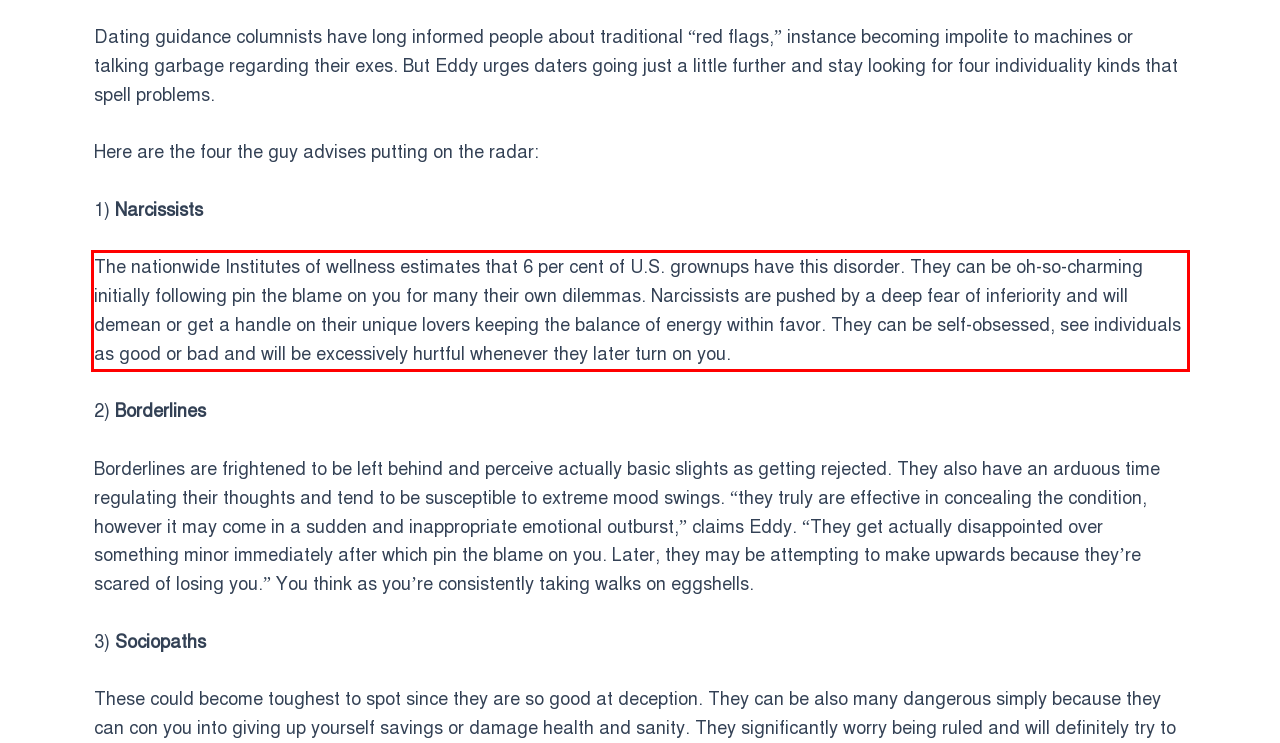In the screenshot of the webpage, find the red bounding box and perform OCR to obtain the text content restricted within this red bounding box.

The nationwide Institutes of wellness estimates that 6 per cent of U.S. grownups have this disorder. They can be oh-so-charming initially following pin the blame on you for many their own dilemmas. Narcissists are pushed by a deep fear of inferiority and will demean or get a handle on their unique lovers keeping the balance of energy within favor. They can be self-obsessed, see individuals as good or bad and will be excessively hurtful whenever they later turn on you.